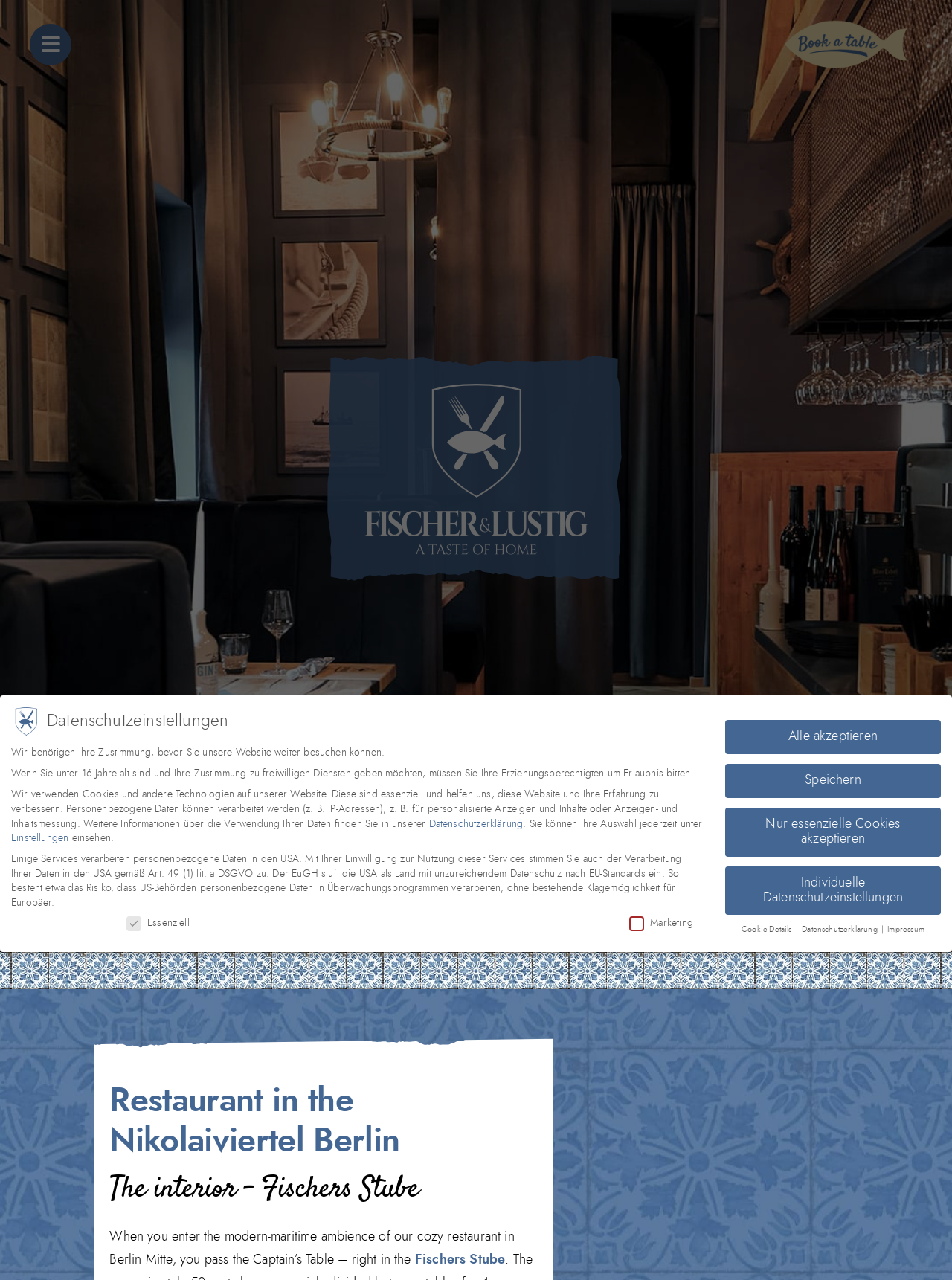Summarize the webpage comprehensively, mentioning all visible components.

This webpage is about Restaurant Fischer & Lustig, a fish restaurant located in Berlin-Mitte. At the top, there is a link to the top of the page and a reservation button with an image. Below the reservation button, there is a logo of the restaurant. 

On the left side of the page, there is a heading that reads "Restaurant in the Nikolaiviertel Berlin" followed by a description of the restaurant's interior, which is cozy and has a modern-maritime ambience. 

Further down, there are several sections of text and links related to data protection and cookie settings. There are multiple buttons and checkboxes to customize the settings, including "Alle akzeptieren", "Speichern", "Nur essenzielle Cookies akzeptieren", and "Individuelle Datenschutzeinstellungen". 

At the bottom of the page, there are links to the data protection declaration, imprint, and a button to show cookie information. There is also a link to go back to the top of the page.